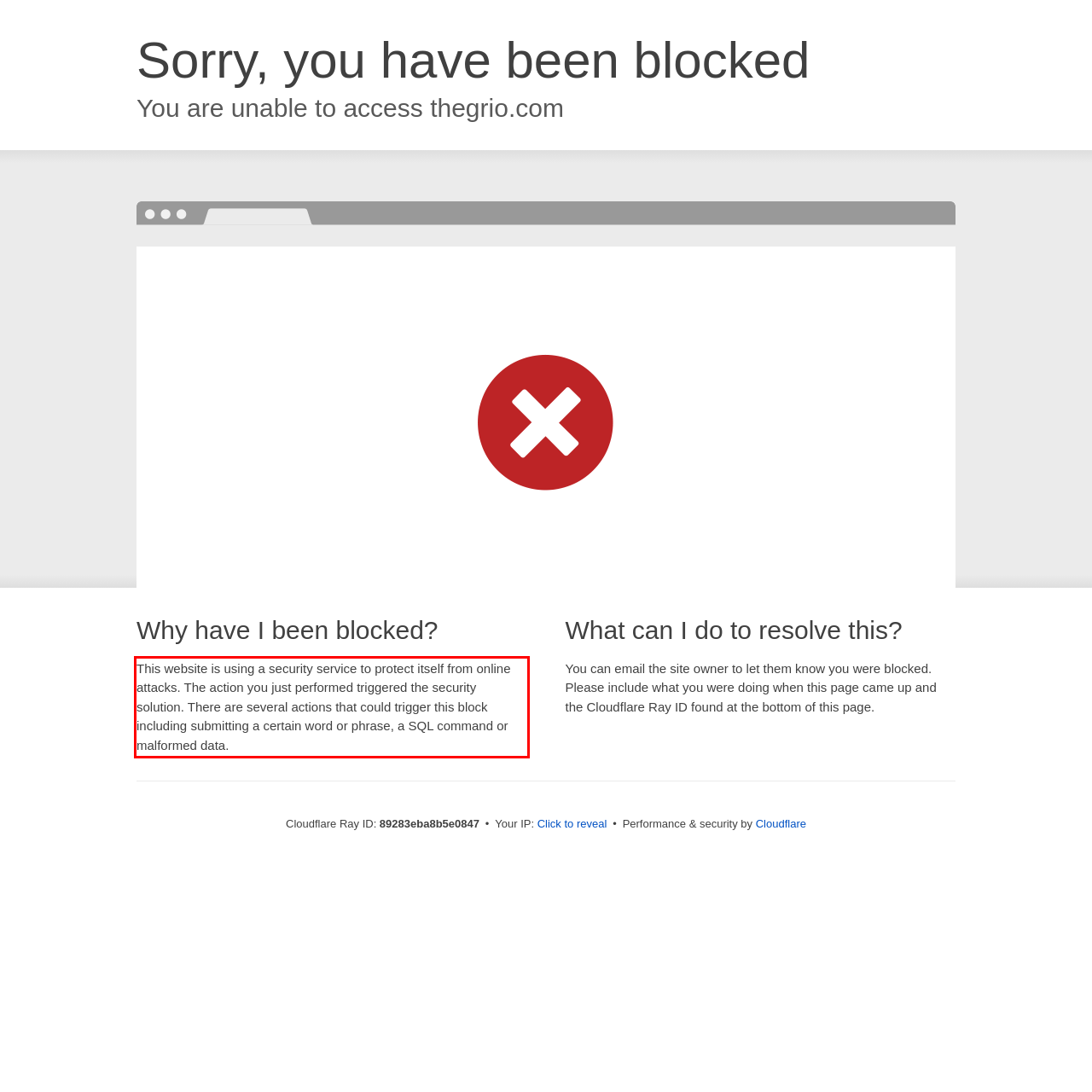Analyze the screenshot of the webpage that features a red bounding box and recognize the text content enclosed within this red bounding box.

This website is using a security service to protect itself from online attacks. The action you just performed triggered the security solution. There are several actions that could trigger this block including submitting a certain word or phrase, a SQL command or malformed data.